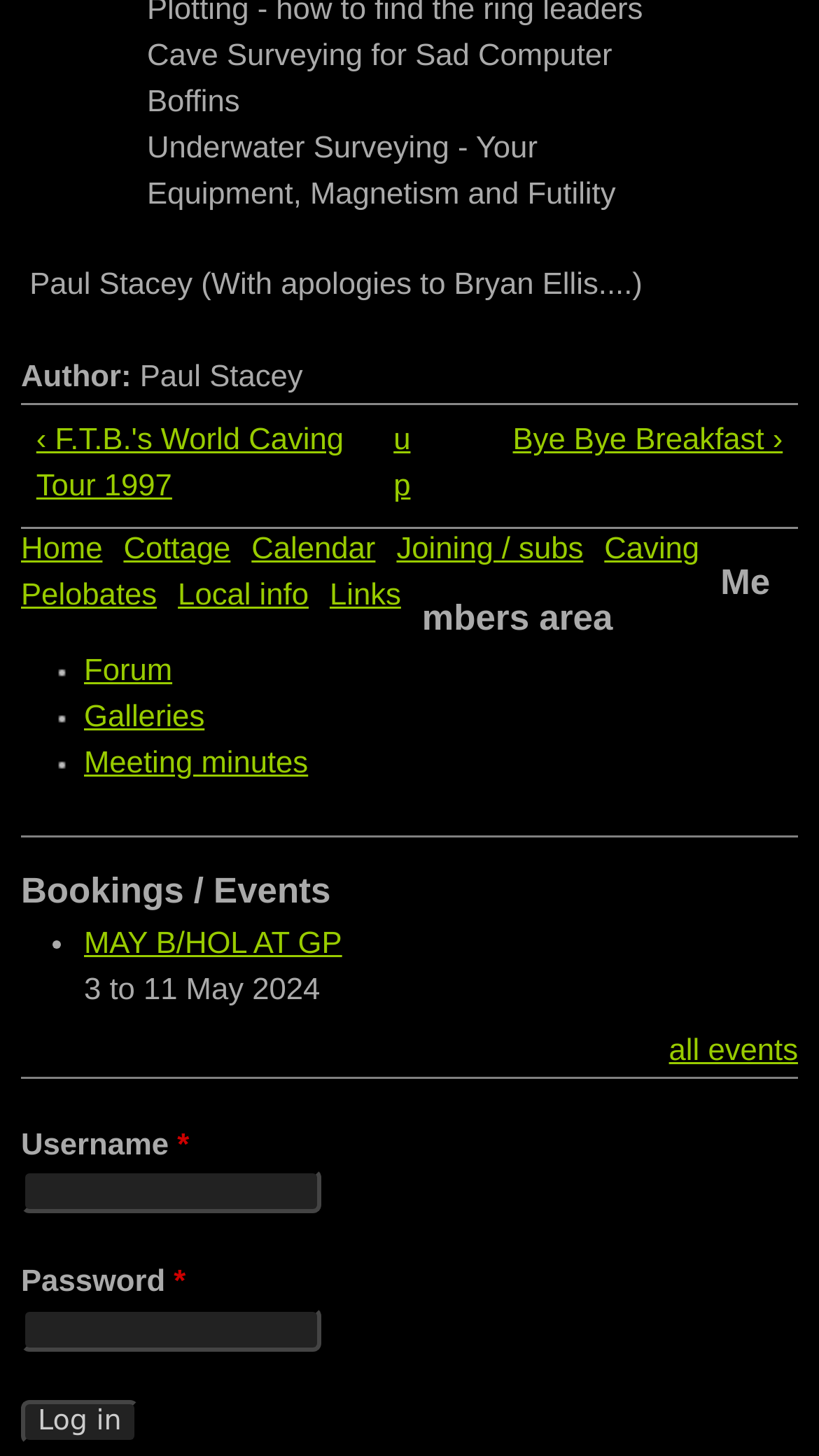Specify the bounding box coordinates for the region that must be clicked to perform the given instruction: "Enter username".

[0.026, 0.804, 0.392, 0.834]